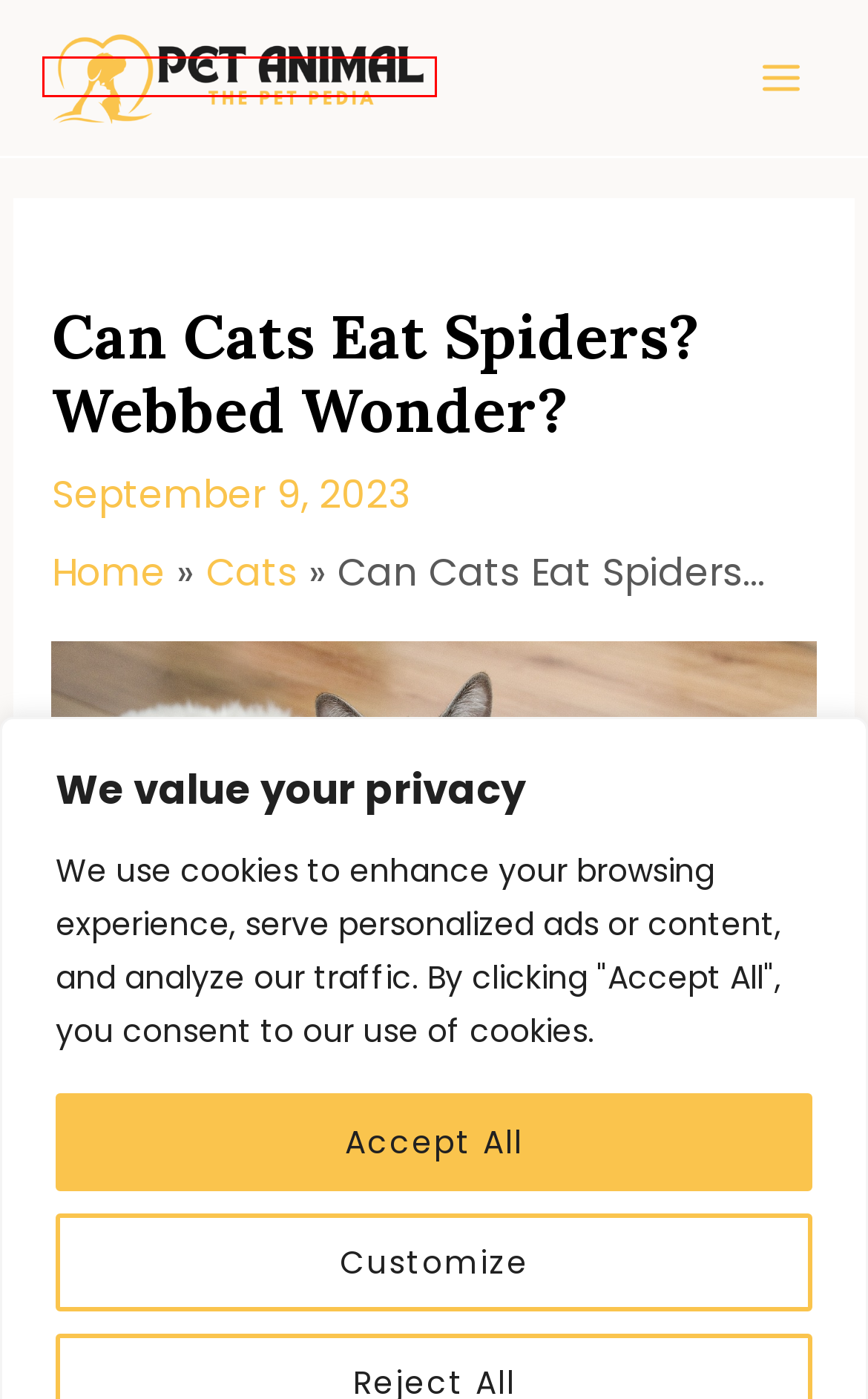Provided is a screenshot of a webpage with a red bounding box around an element. Select the most accurate webpage description for the page that appears after clicking the highlighted element. Here are the candidates:
A. About - Pet Animal
B. Privacy Policy - Pet Animal
C. Can Cats Eat Cucumbers? Crunchy Conundrum?
D. Home - Pet Animal
E. Cats Archives - Pet Animal
F. Can Dogs Eat Onions? Pungent Problems!
G. Terms of Use - Pet Animal
H. Contact Us - Pet Animal

D